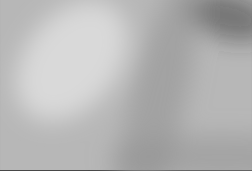Refer to the screenshot and answer the following question in detail:
What is the purpose of the image?

The purpose of the image can be inferred from the caption, which states that the image is 'intended to draw interest and provide a visual representation of the article's content'. This suggests that the image is meant to capture the attention of potential readers and entice them to read the article.